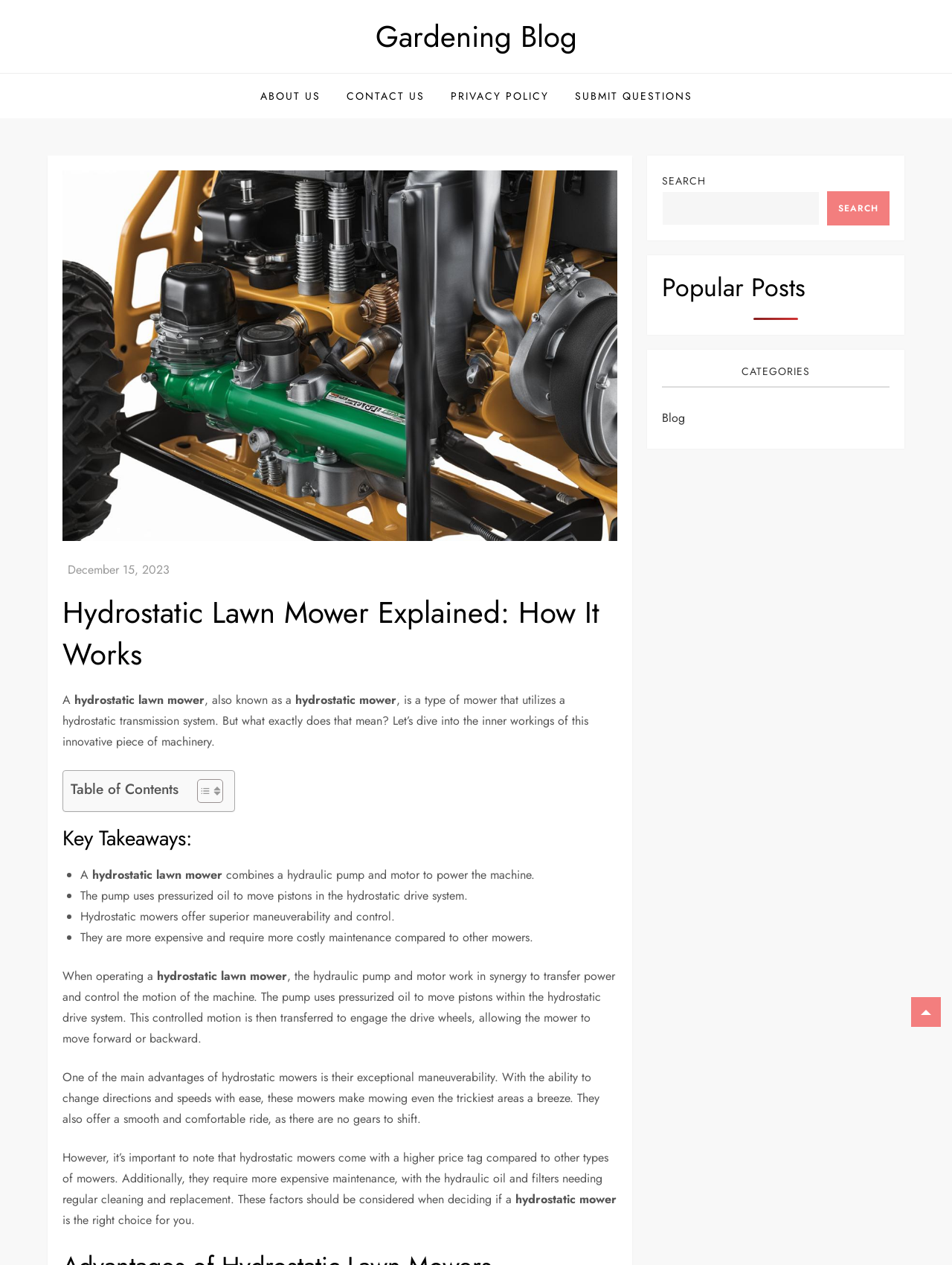Please specify the bounding box coordinates of the clickable region necessary for completing the following instruction: "Click on the 'Gardening Blog' link". The coordinates must consist of four float numbers between 0 and 1, i.e., [left, top, right, bottom].

[0.394, 0.012, 0.606, 0.046]